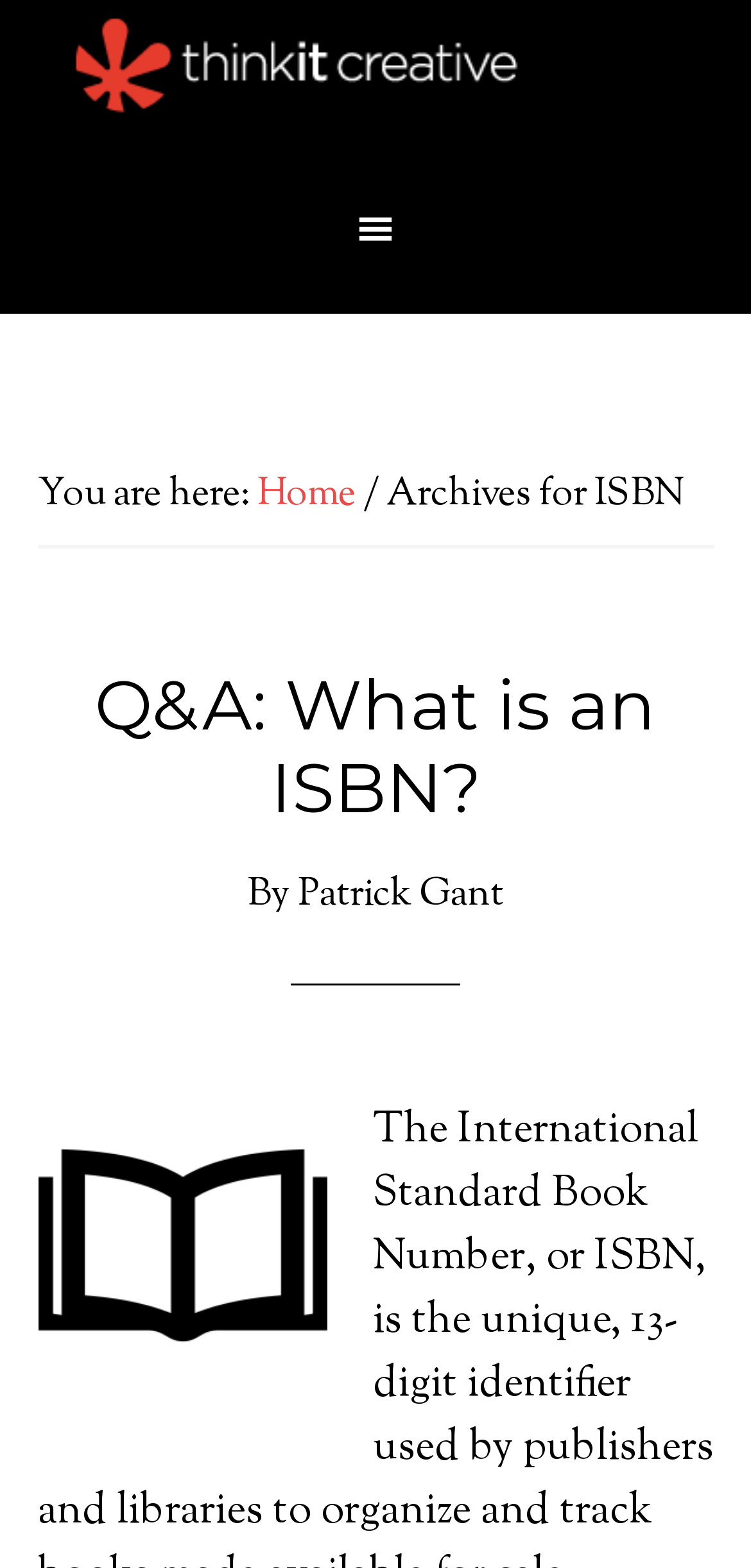Identify the bounding box coordinates for the UI element described as follows: "Menu". Ensure the coordinates are four float numbers between 0 and 1, formatted as [left, top, right, bottom].

None